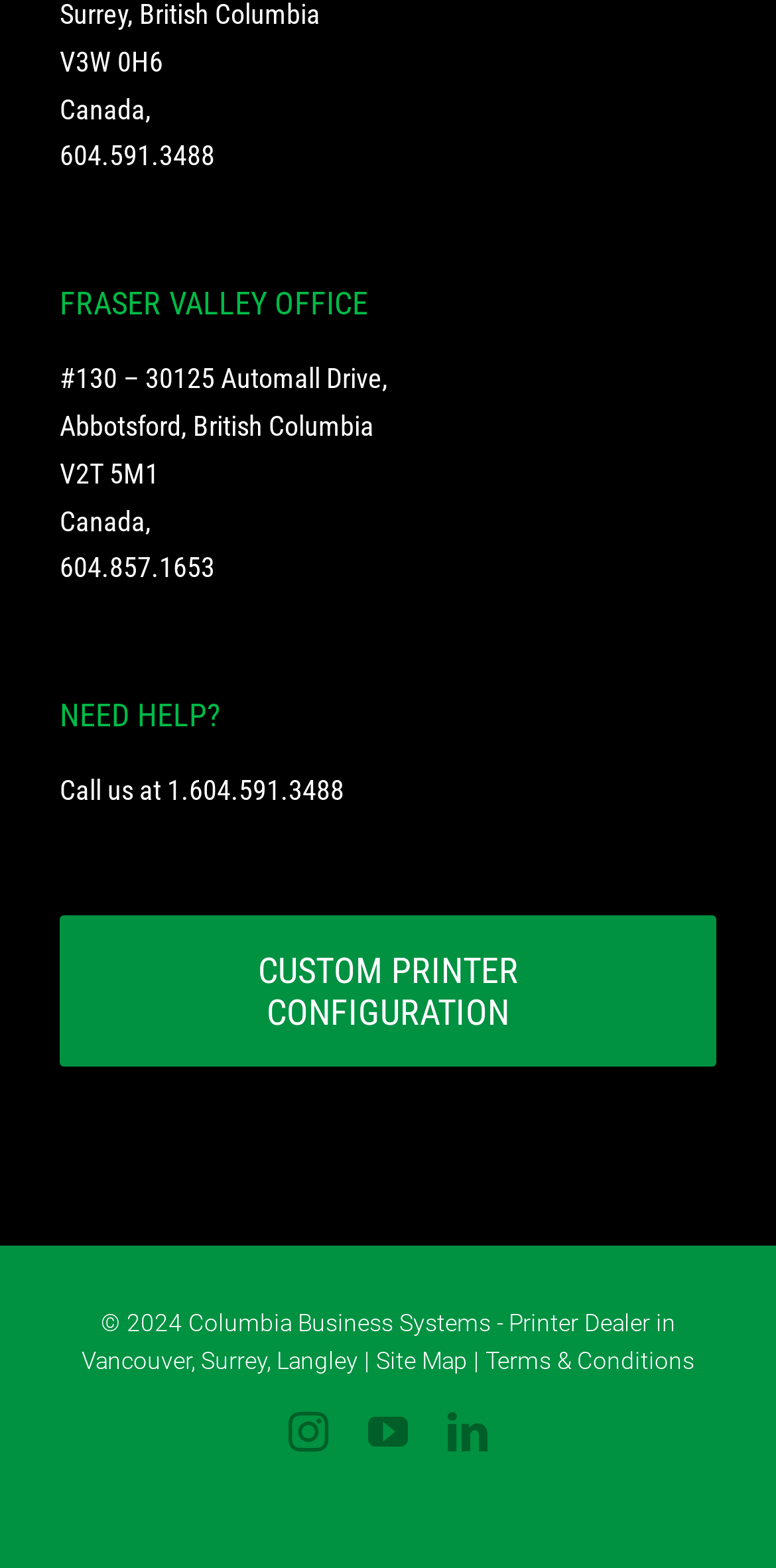Give a short answer to this question using one word or a phrase:
What social media platforms are linked at the bottom of the page?

Instagram, YouTube, LinkedIn